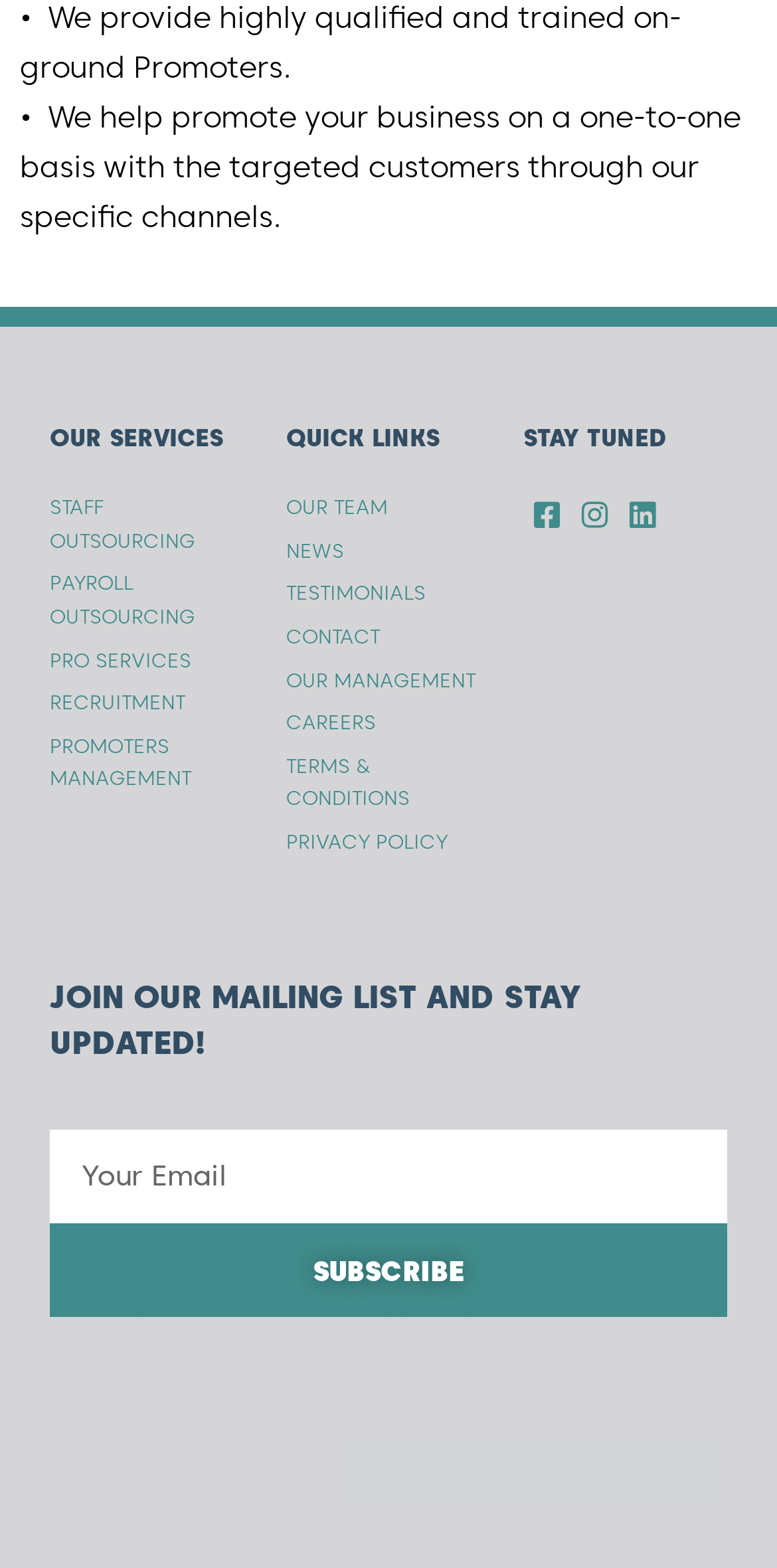Could you find the bounding box coordinates of the clickable area to complete this instruction: "Click on STAFF OUTSOURCING"?

[0.064, 0.313, 0.317, 0.355]